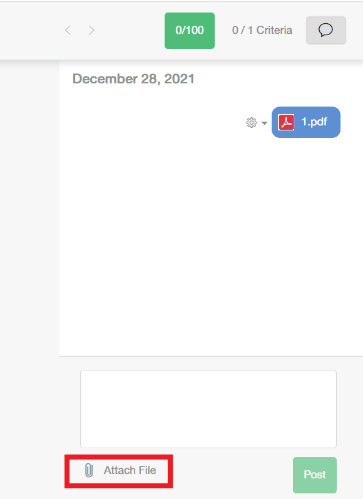What type of file is ready for attachment?
Provide a comprehensive and detailed answer to the question.

The PDF file icon with the label '1.pdf' indicates that a PDF file is ready for attachment, suggesting that the user has already selected a PDF file to upload.